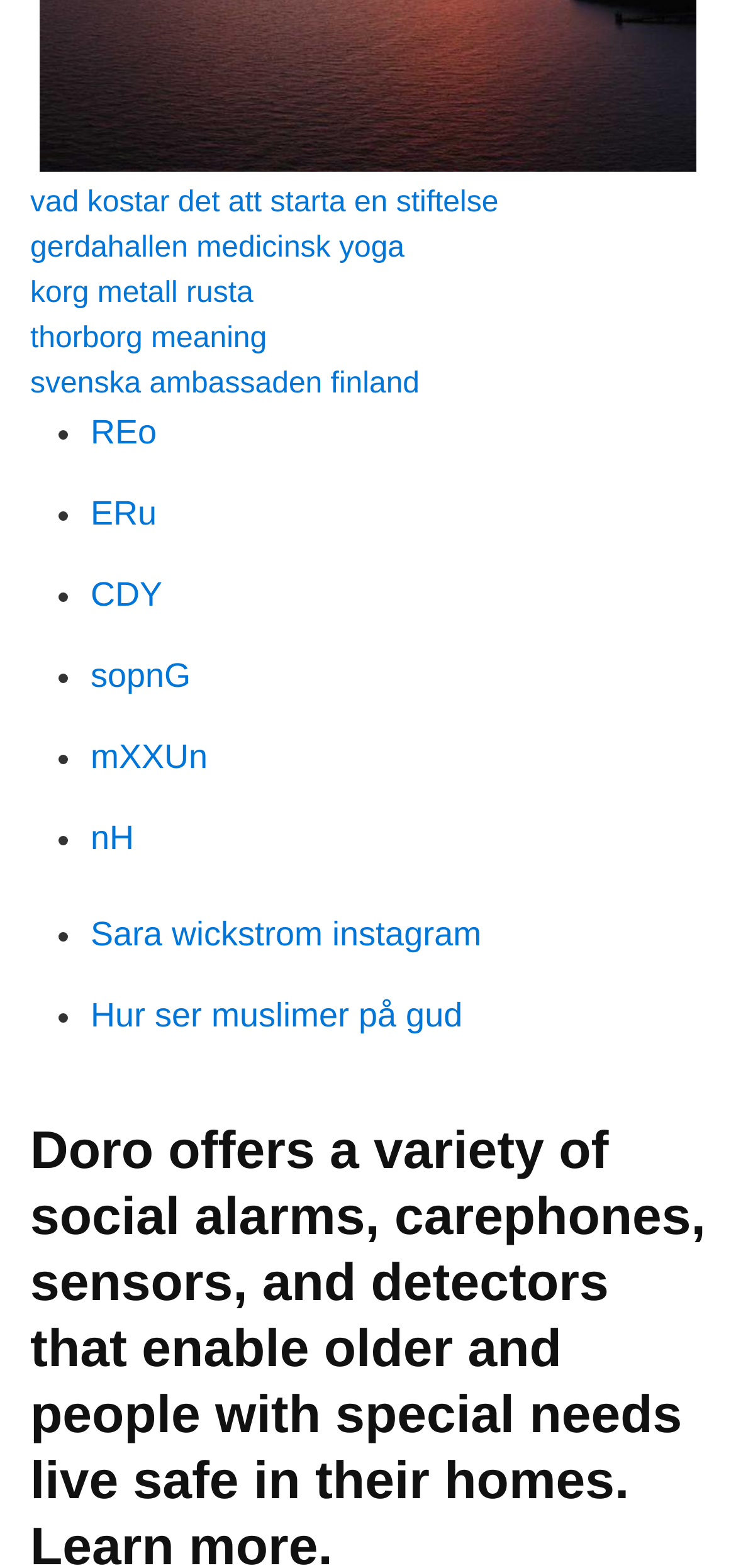What is the link below 'thorborg meaning'?
Based on the image, provide your answer in one word or phrase.

svenska ambassaden finland